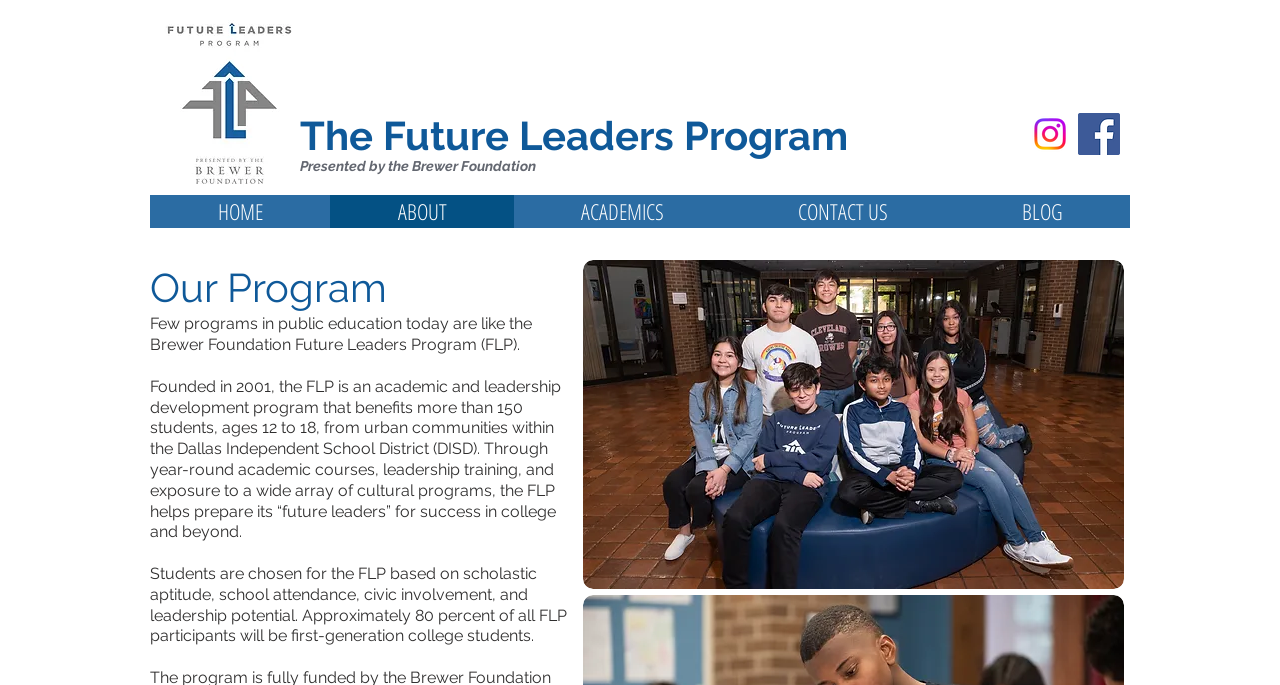What is the name of the program presented by the Brewer Foundation?
Based on the image, provide a one-word or brief-phrase response.

The Future Leaders Program